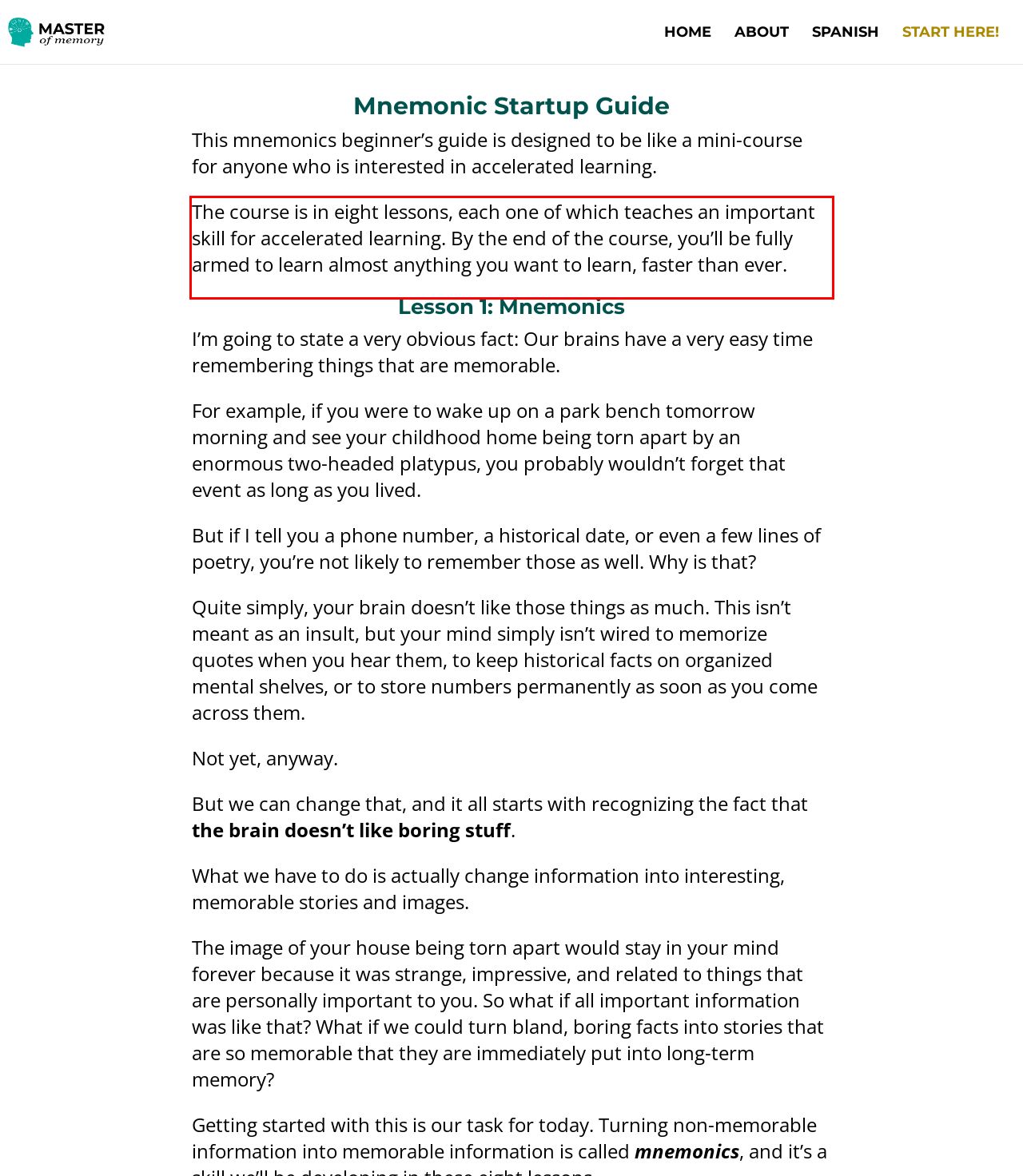You are provided with a screenshot of a webpage that includes a red bounding box. Extract and generate the text content found within the red bounding box.

The course is in eight lessons, each one of which teaches an important skill for accelerated learning. By the end of the course, you’ll be fully armed to learn almost anything you want to learn, faster than ever.